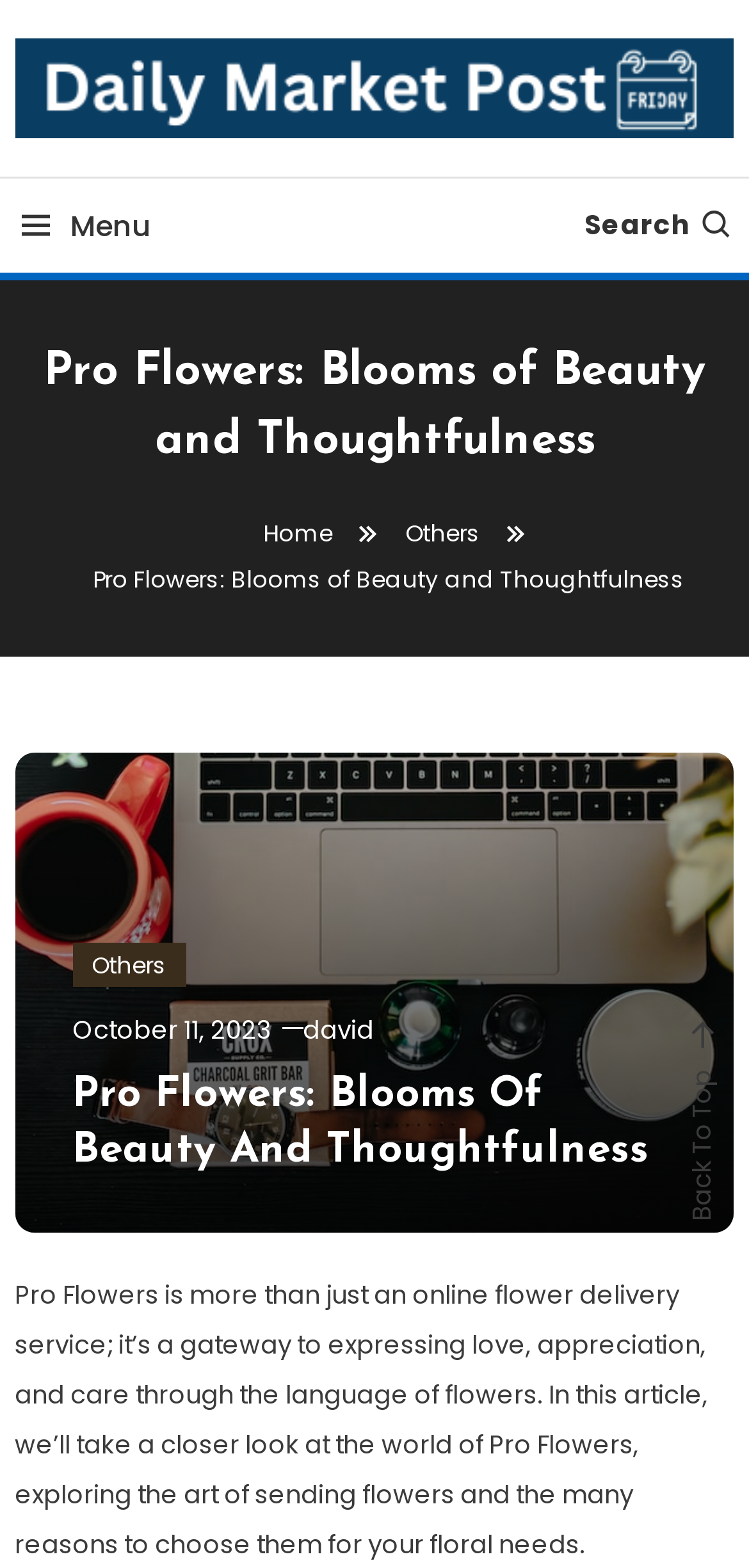Could you highlight the region that needs to be clicked to execute the instruction: "follow on Facebook"?

None